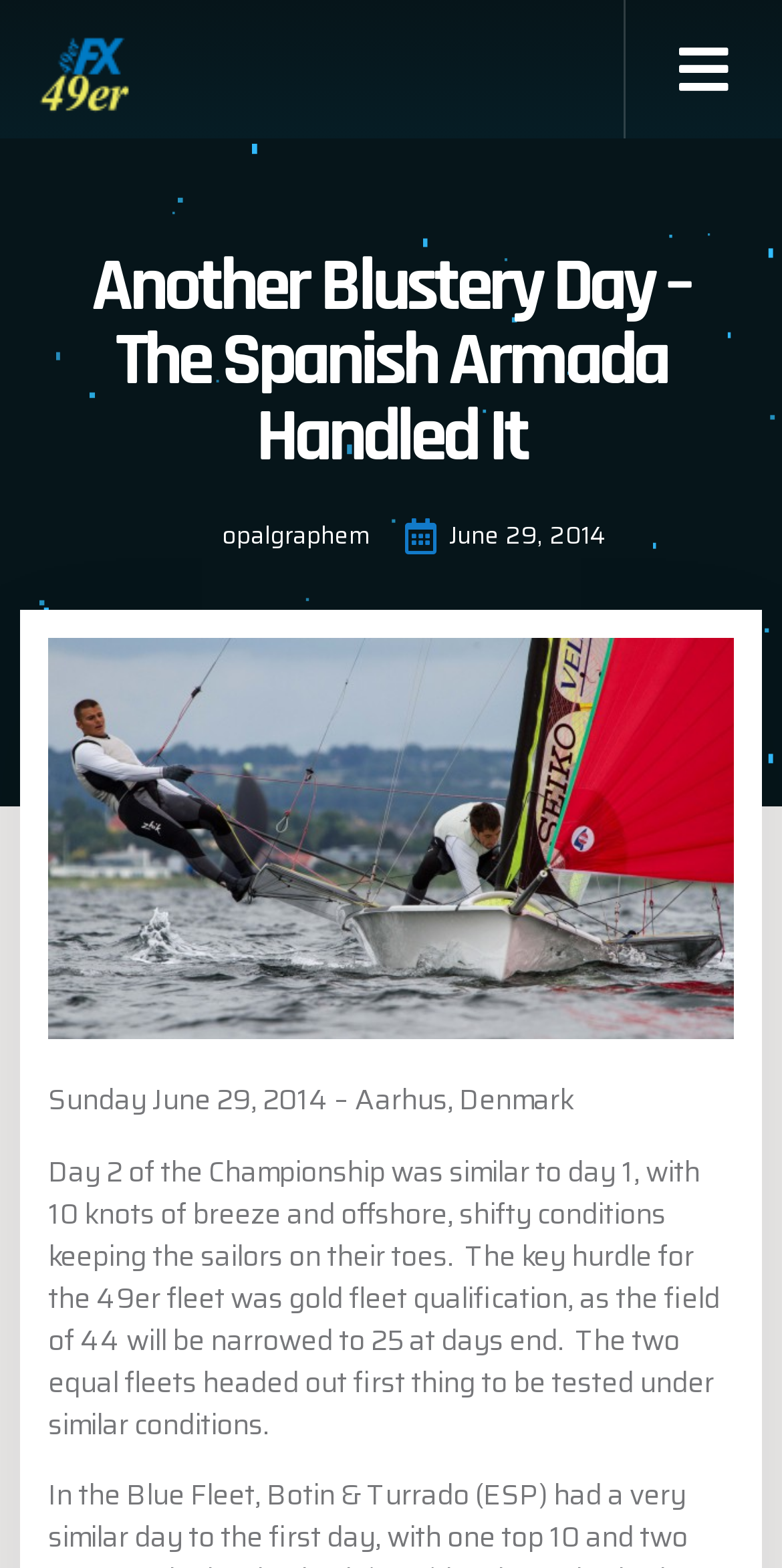Please provide a one-word or phrase answer to the question: 
What is the name of the fleet?

49er fleet